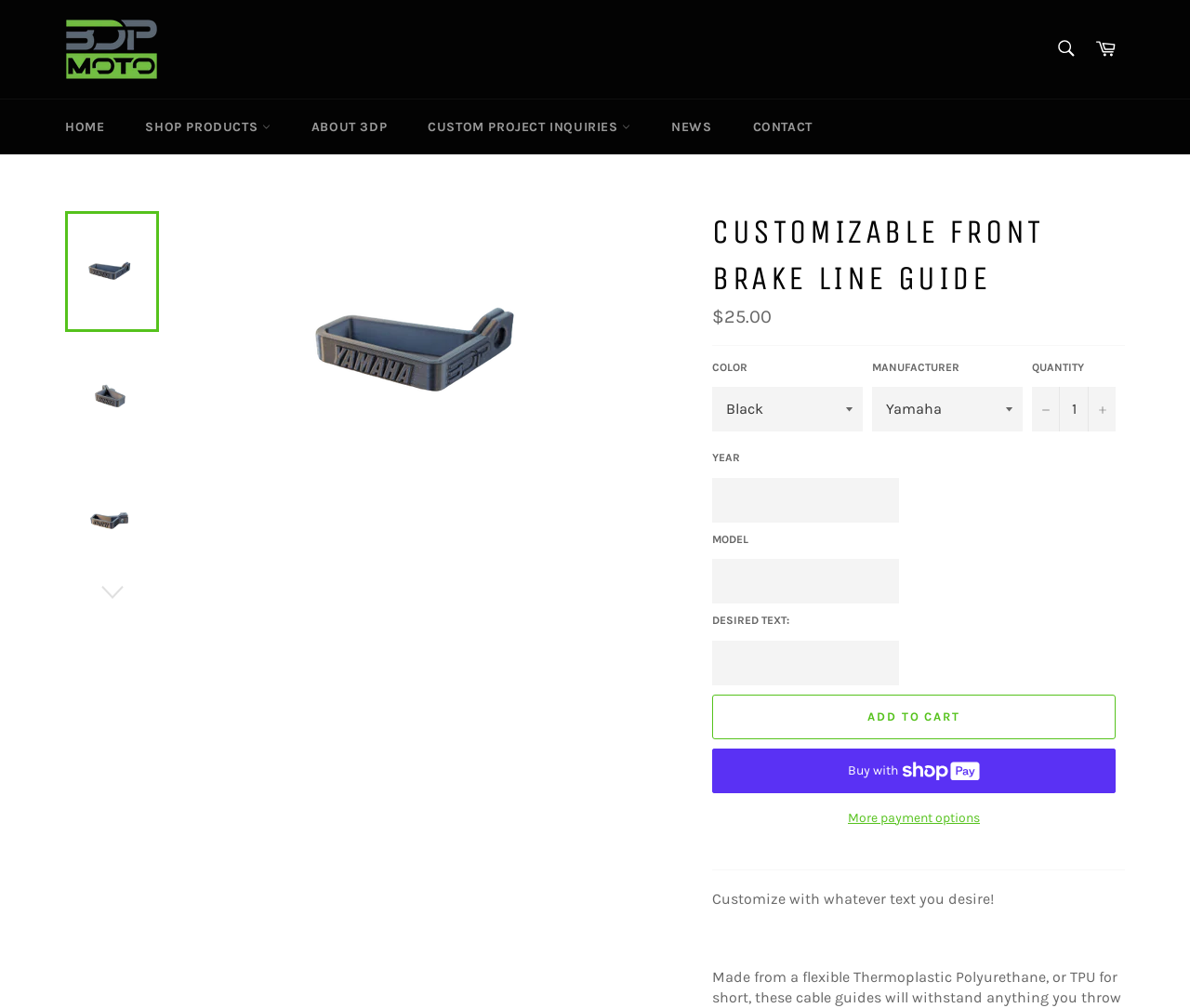What is the name of the website?
Respond with a short answer, either a single word or a phrase, based on the image.

3DP Moto